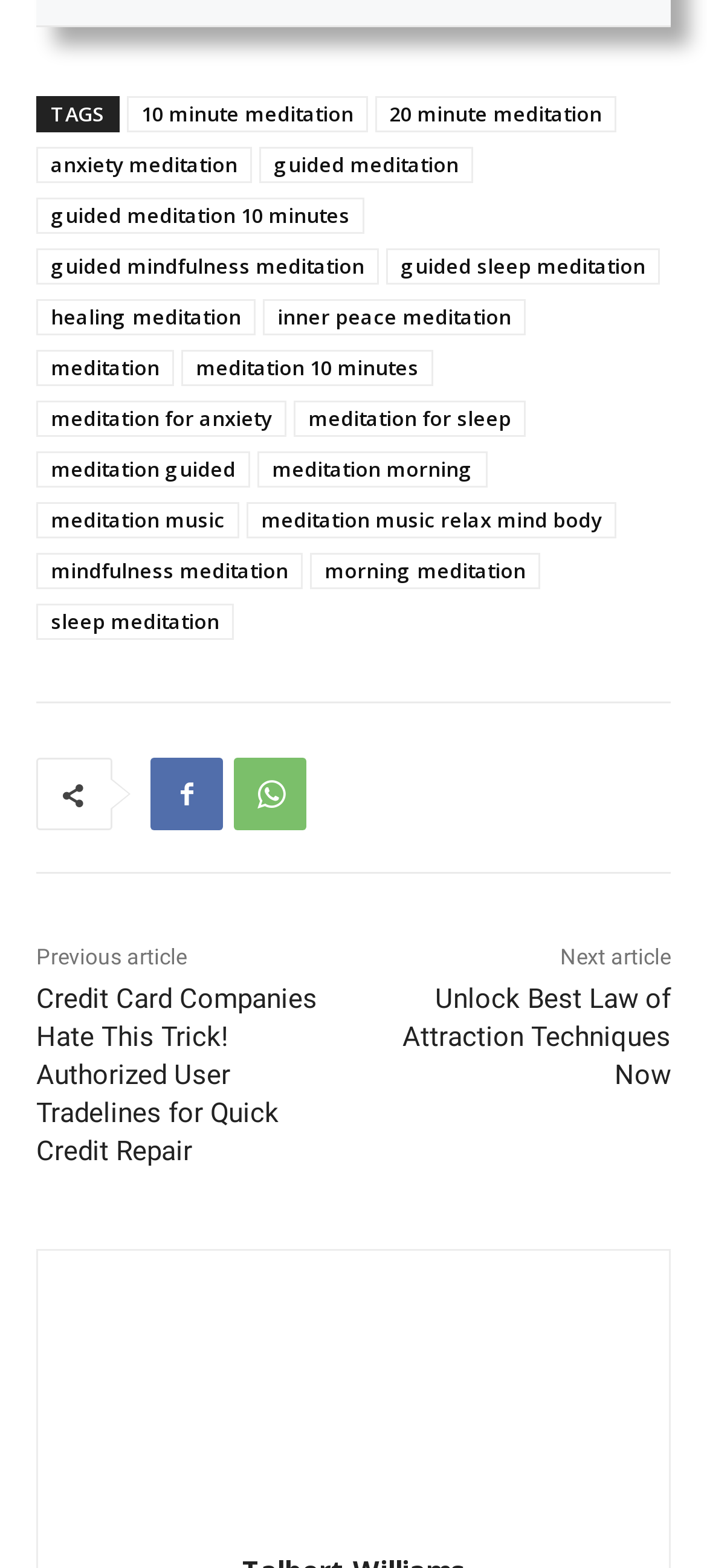Show the bounding box coordinates for the HTML element as described: "guided meditation 10 minutes".

[0.051, 0.126, 0.515, 0.149]